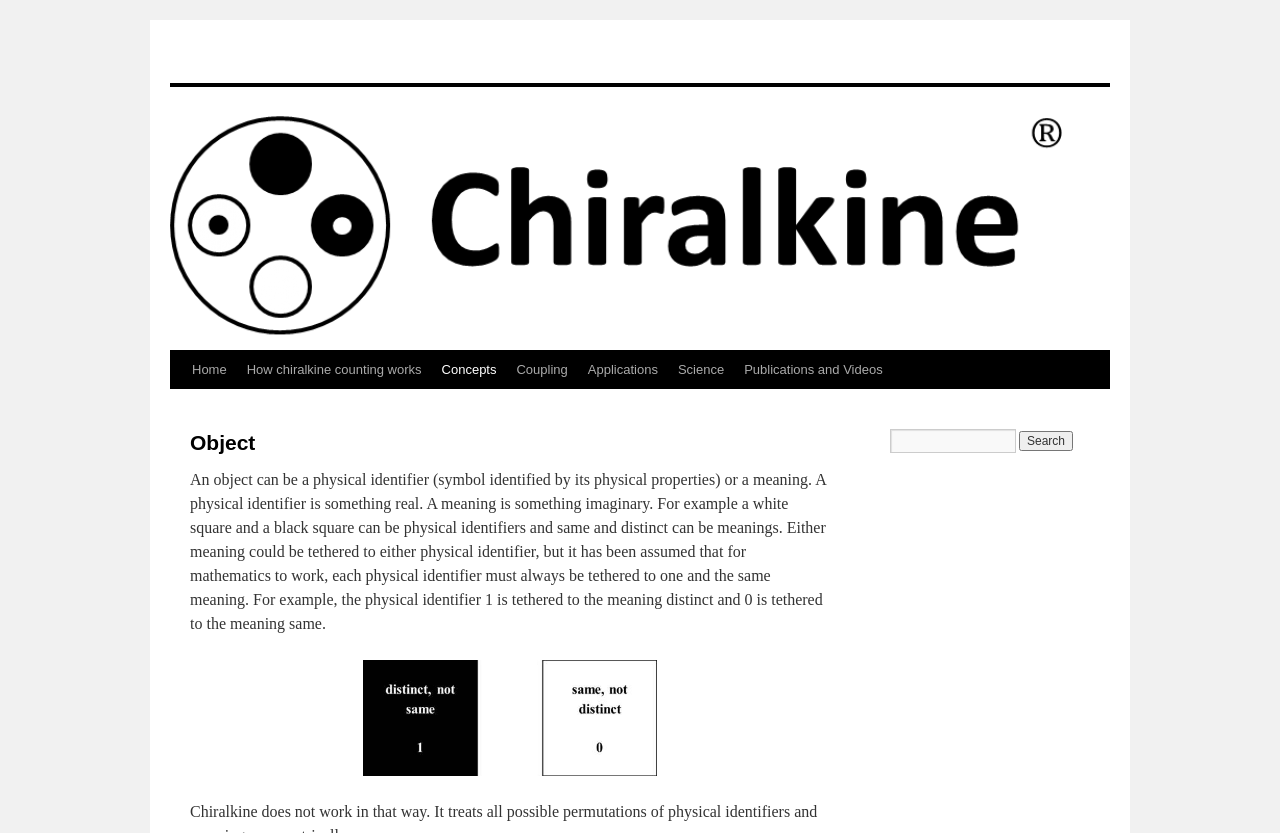Find the bounding box coordinates of the clickable element required to execute the following instruction: "Skip to content". Provide the coordinates as four float numbers between 0 and 1, i.e., [left, top, right, bottom].

[0.132, 0.42, 0.148, 0.557]